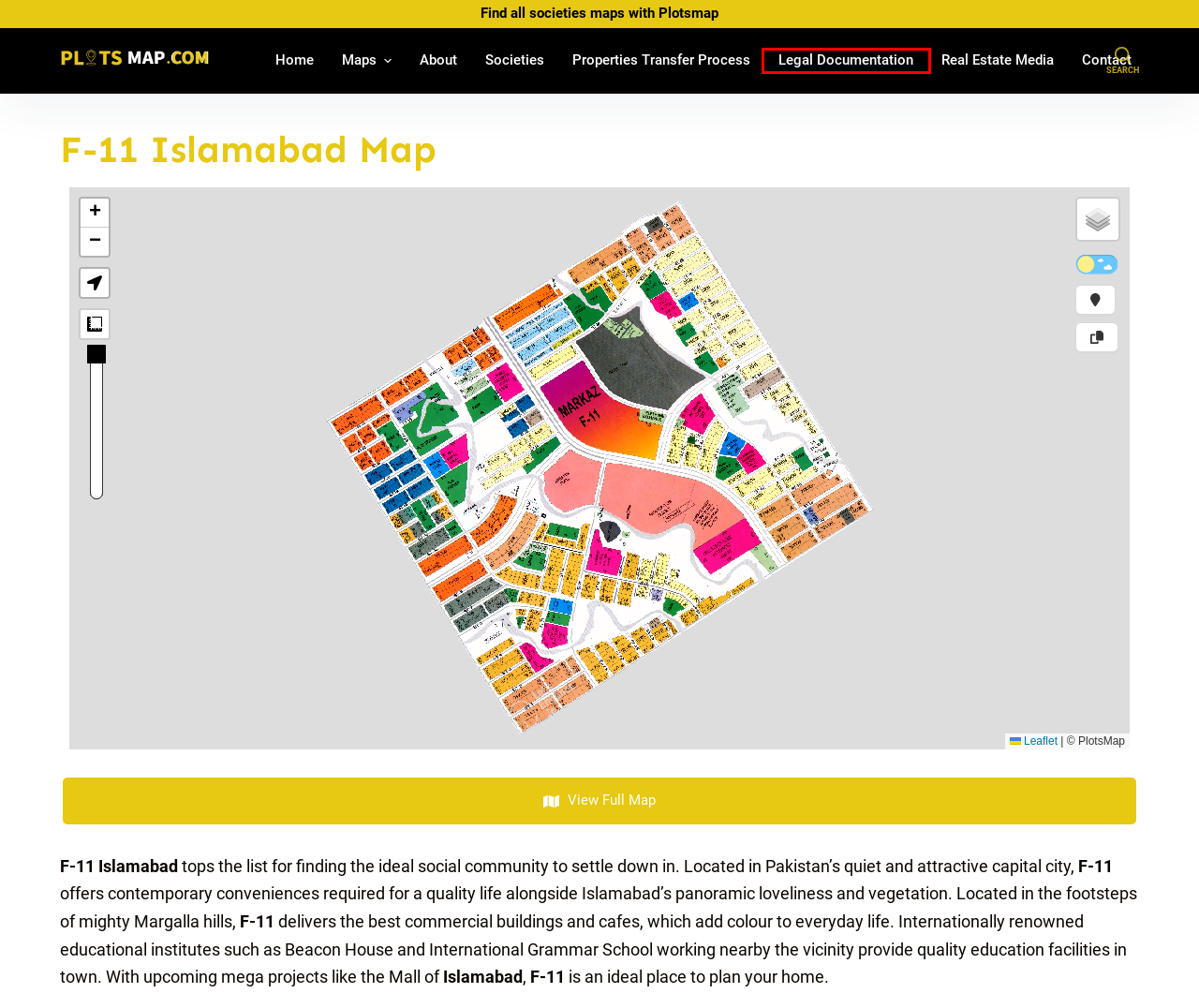You have received a screenshot of a webpage with a red bounding box indicating a UI element. Please determine the most fitting webpage description that matches the new webpage after clicking on the indicated element. The choices are:
A. Plotsmap | Satellite Maps | Society Maps & Live Location
B. Legal Documentation | Plotsmap
C. Societies | Plotsmap
D. Properties Transfer Process | Plotsmap
E. Contact | Plotsmap
F. Real Estate Media | Plotsmap
G. Maps | Plotsmap
H. Plotsmap | About | Residential & Commercial Maps Services

B